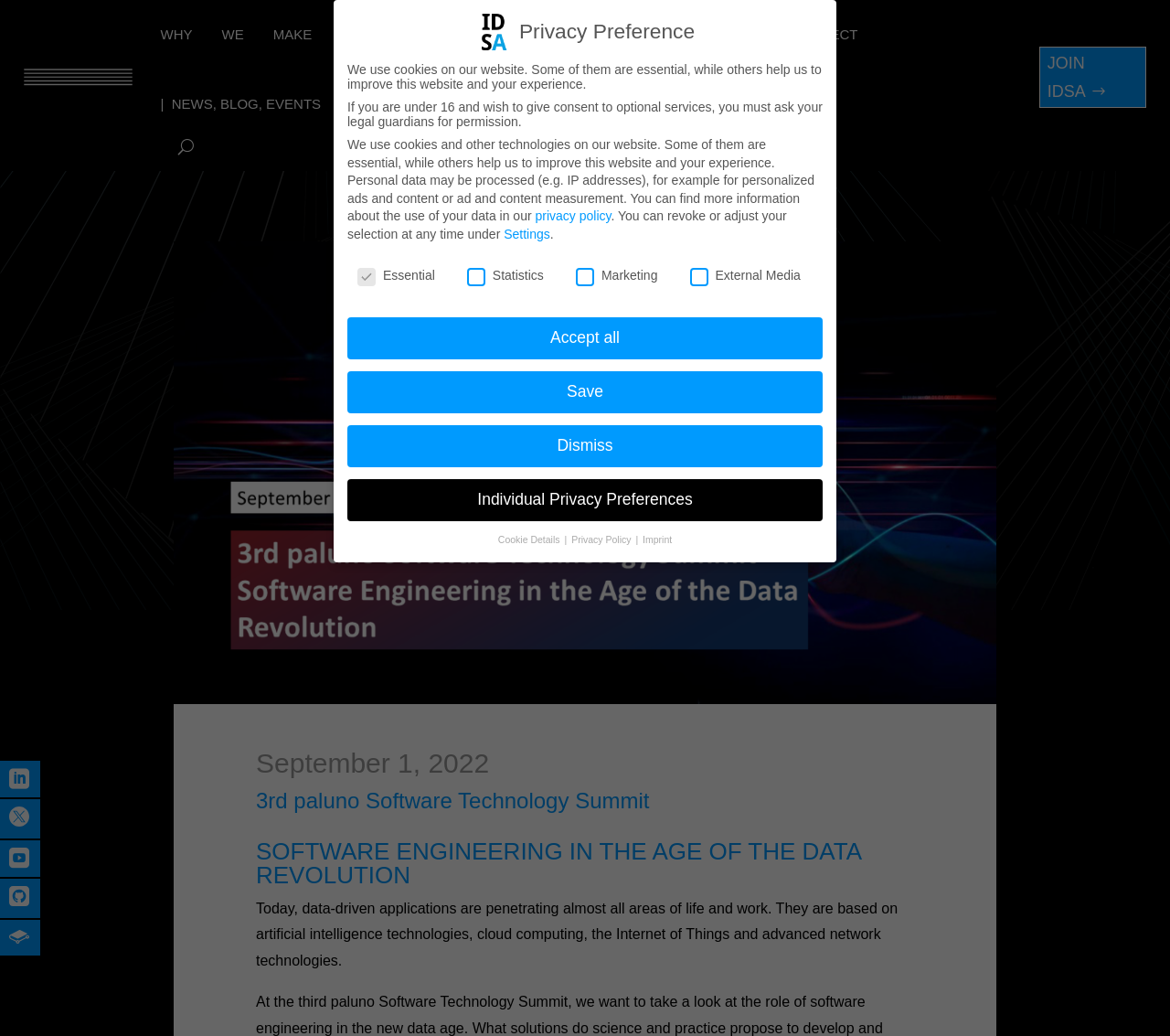Given the element description Why, predict the bounding box coordinates for the UI element in the webpage screenshot. The format should be (top-left x, top-left y, bottom-right x, bottom-right y), and the values should be between 0 and 1.

[0.145, 0.0, 0.17, 0.067]